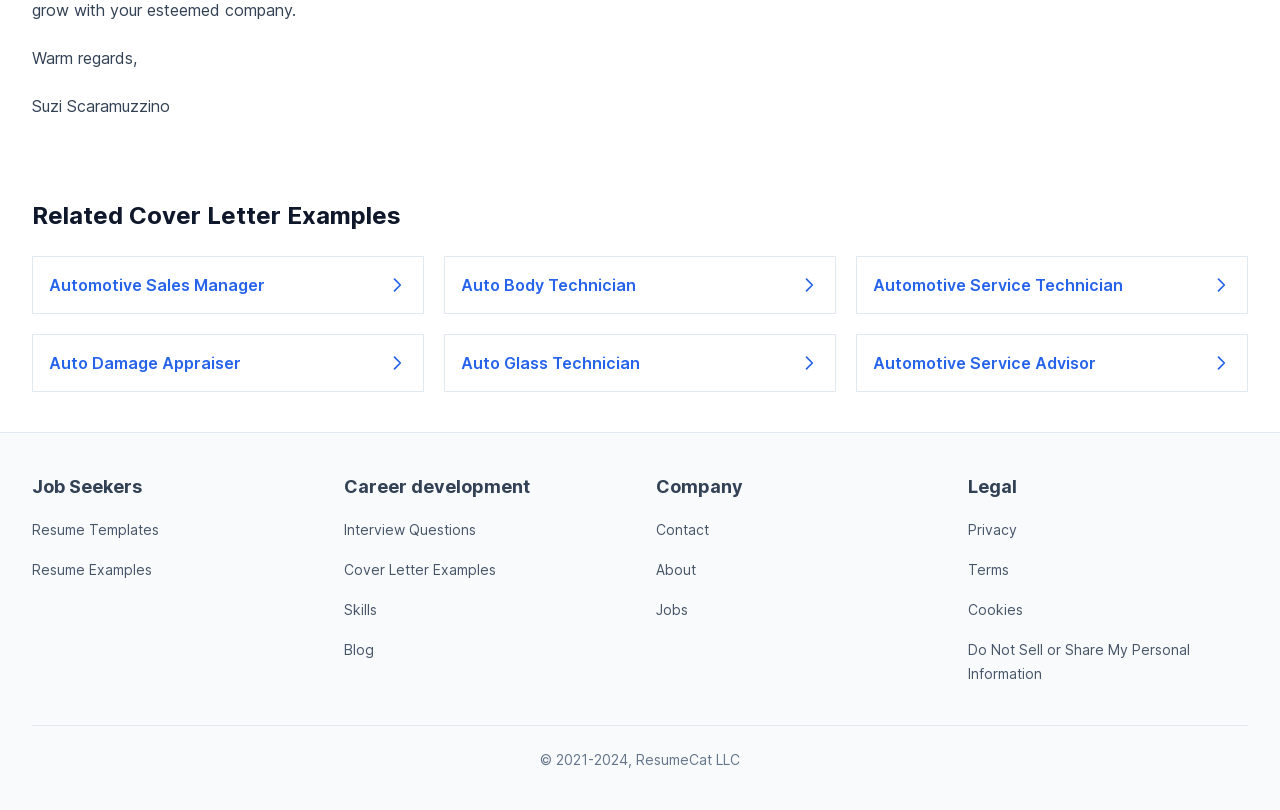Pinpoint the bounding box coordinates of the area that must be clicked to complete this instruction: "Read more about Automotive Sales Manager".

[0.025, 0.316, 0.331, 0.387]